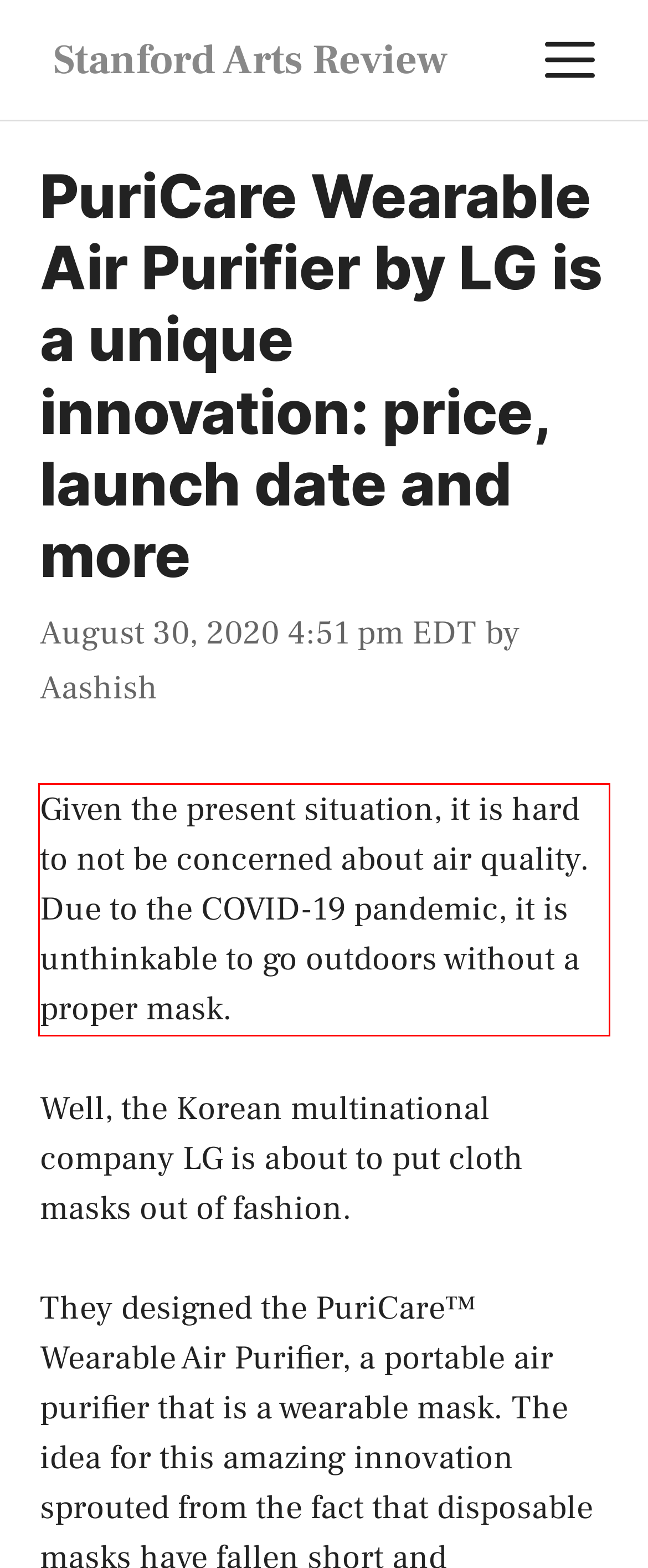You are presented with a screenshot containing a red rectangle. Extract the text found inside this red bounding box.

Given the present situation, it is hard to not be concerned about air quality. Due to the COVID-19 pandemic, it is unthinkable to go outdoors without a proper mask.